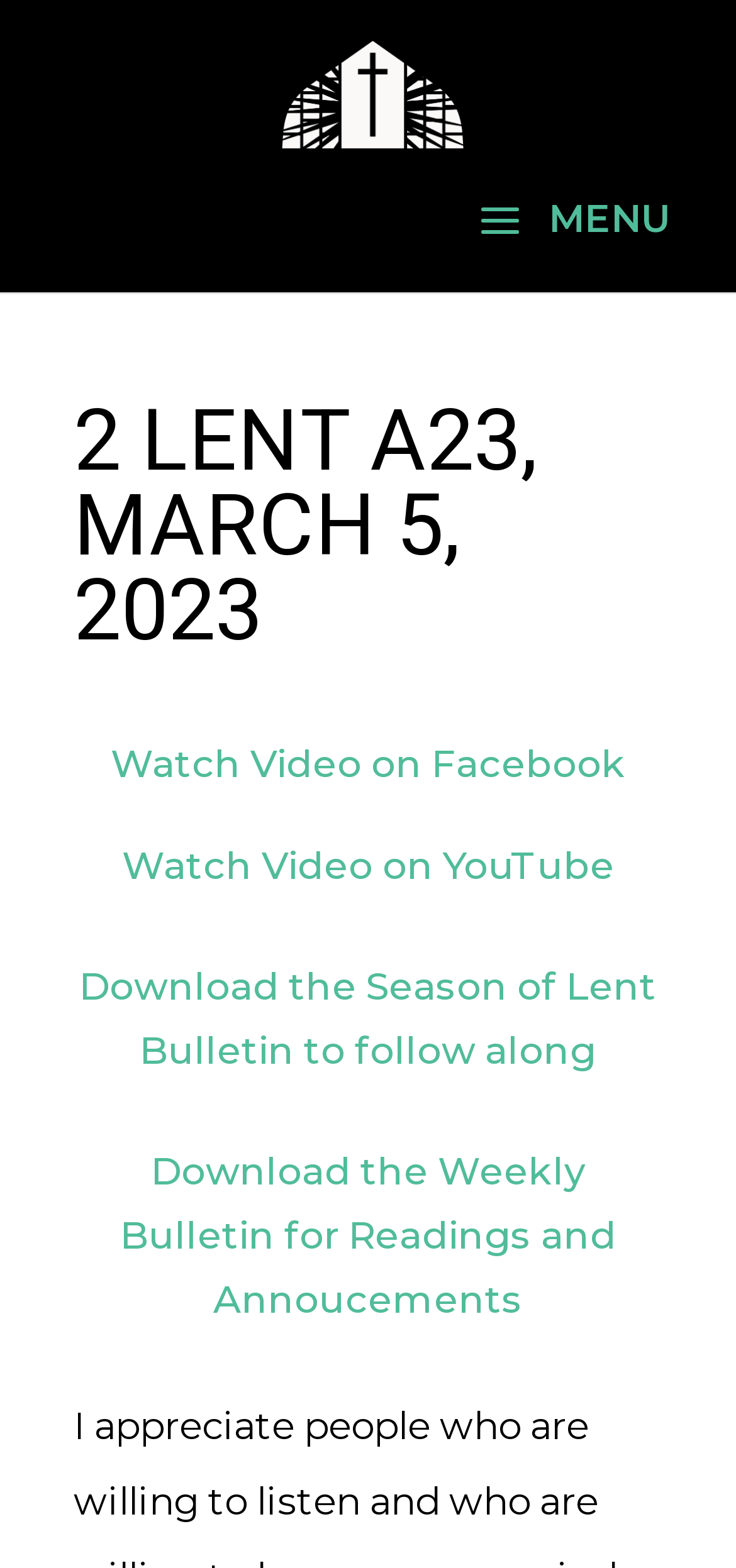How many bulletin links are available for download?
Look at the image and respond with a single word or a short phrase.

2